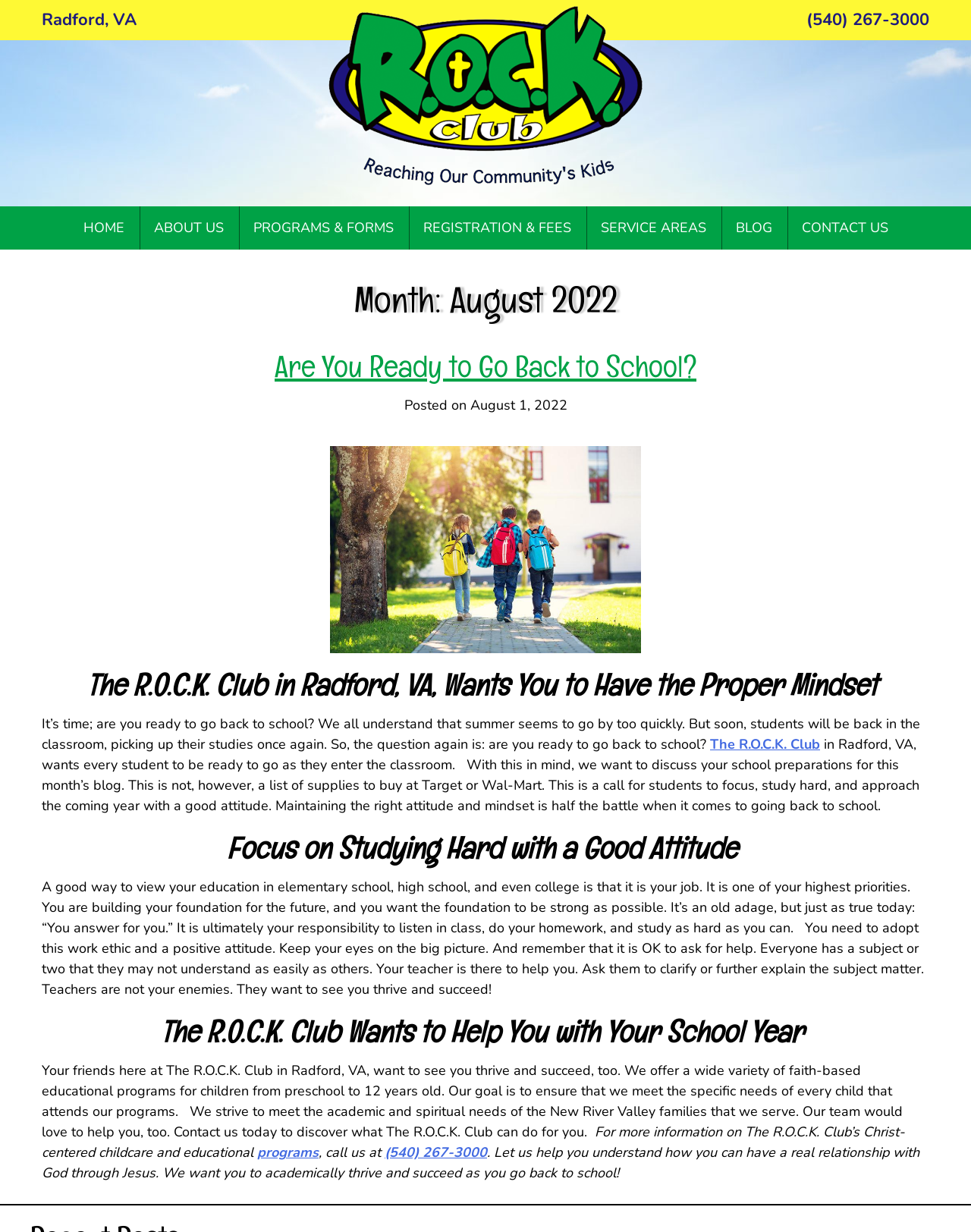Answer the question briefly using a single word or phrase: 
What is the purpose of R.O.C.K. Club?

To help students thrive and succeed